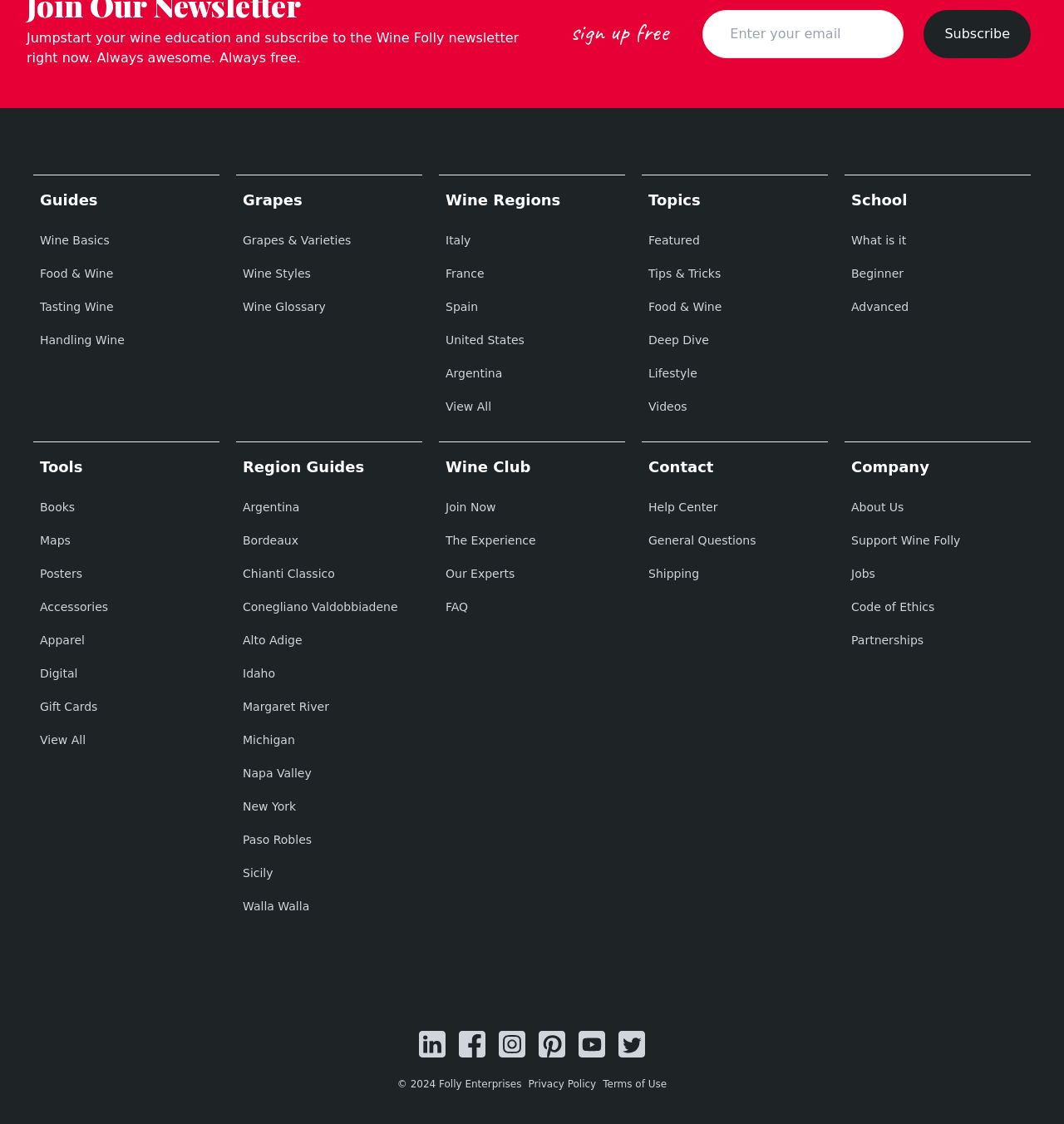Please locate the bounding box coordinates of the element that should be clicked to complete the given instruction: "View wine tools".

[0.031, 0.438, 0.206, 0.465]